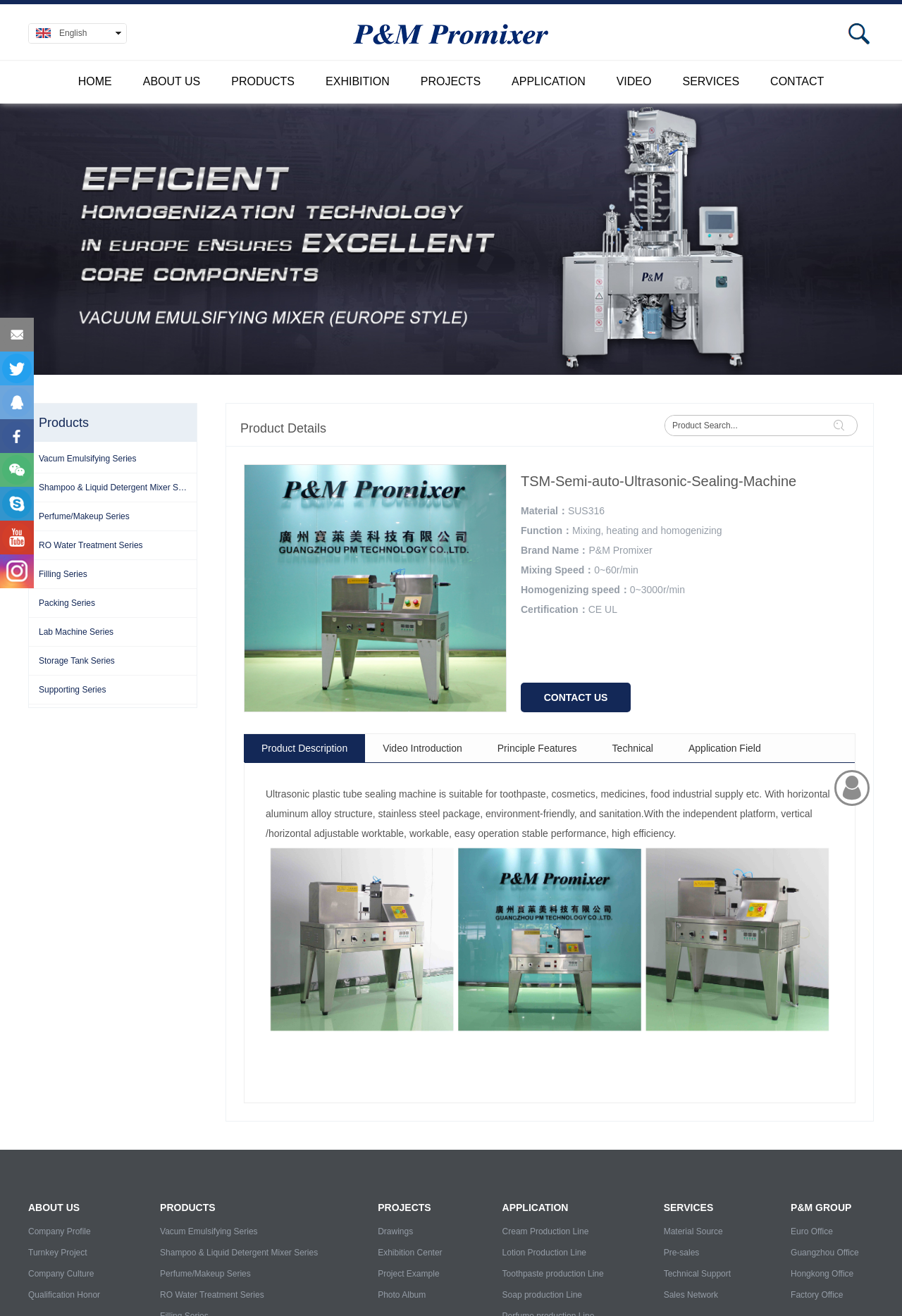What is the certification of the machine?
Using the details shown in the screenshot, provide a comprehensive answer to the question.

I found the certification of the machine by reading the product description on the webpage, which states that the machine has a certification of 'CE UL'.